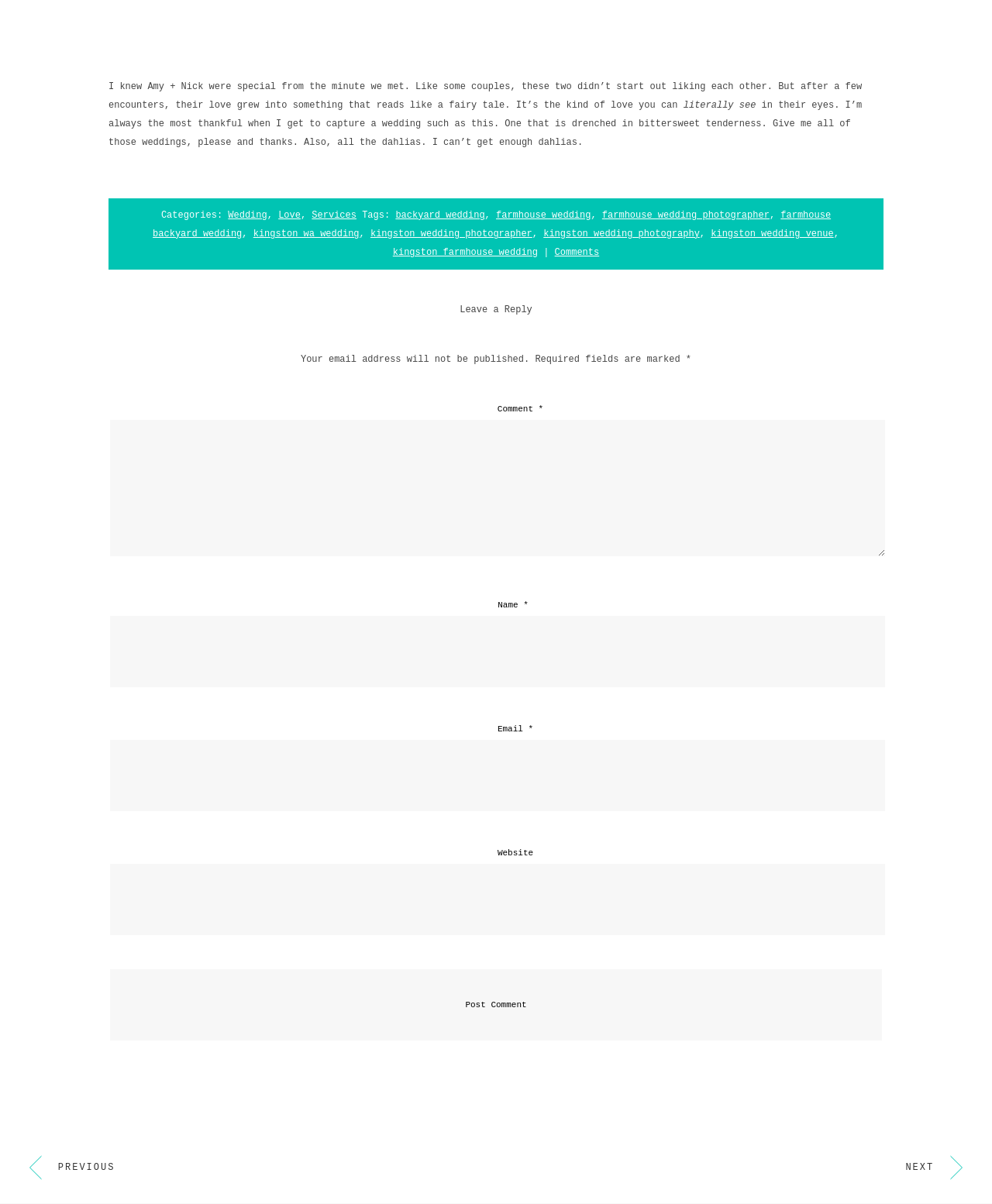Please find the bounding box coordinates of the clickable region needed to complete the following instruction: "read the article title". The bounding box coordinates must consist of four float numbers between 0 and 1, i.e., [left, top, right, bottom].

None